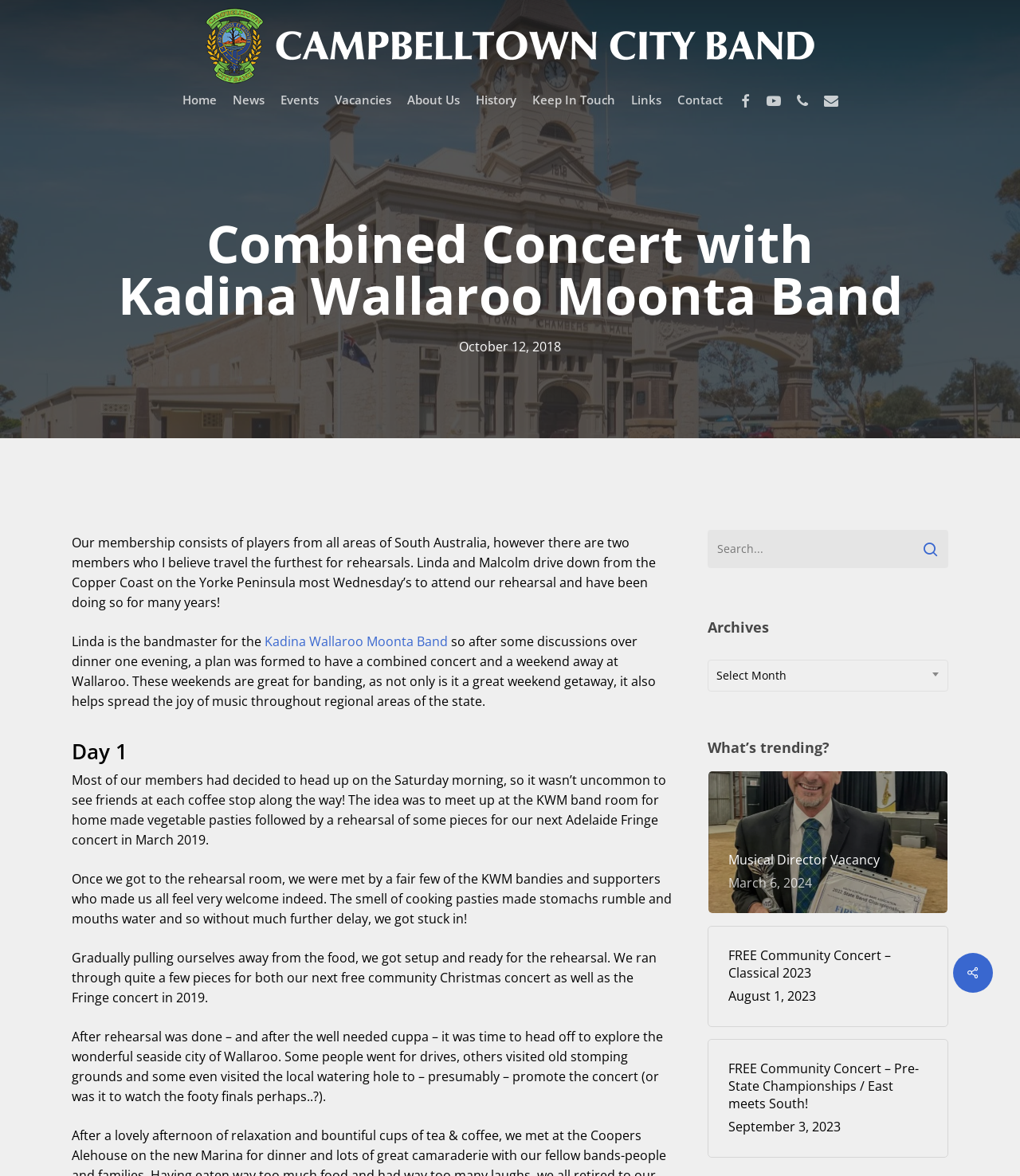Carefully observe the image and respond to the question with a detailed answer:
What is the name of the band mentioned in the webpage?

The name of the band is mentioned in the link 'Campbelltown City Band Campbelltown City Band' at the top of the webpage, and also in the image descriptions.